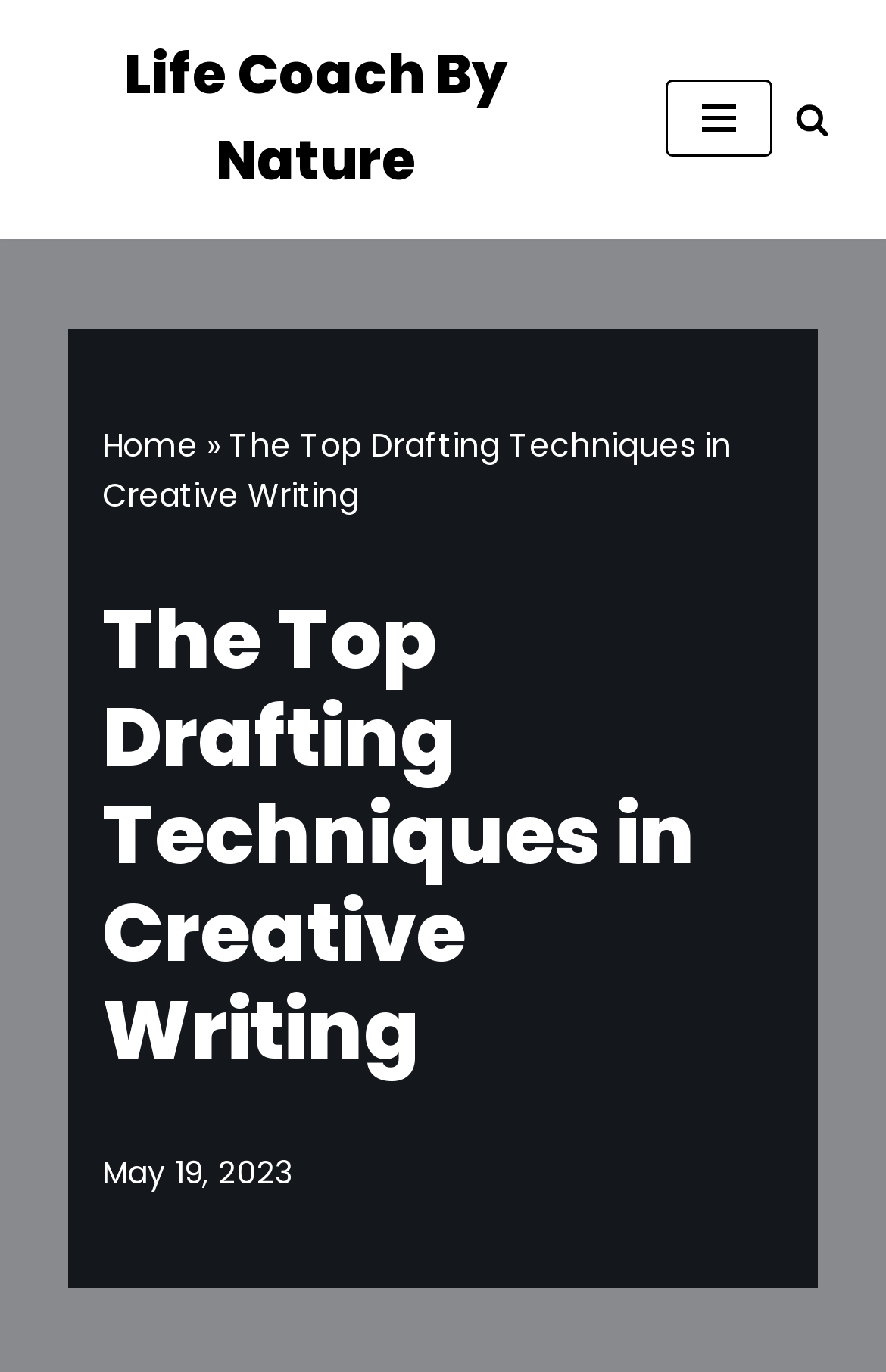Describe every aspect of the webpage comprehensively.

The webpage is about drafting techniques in creative writing. At the top left, there is a link to skip to the content. Next to it, on the top, is a link to "Life Coach By Nature" which takes up a significant portion of the top section. On the top right, there is a navigation menu button and a search link with a small icon. 

Below the top section, there is a horizontal navigation menu with a "Home" link, followed by a right-facing arrow symbol, and then the title "The Top Drafting Techniques in Creative Writing" which is also a heading. This title is quite prominent and takes up most of the width of the page. 

Underneath the title, there is a timestamp indicating that the content was published on May 19, 2023.